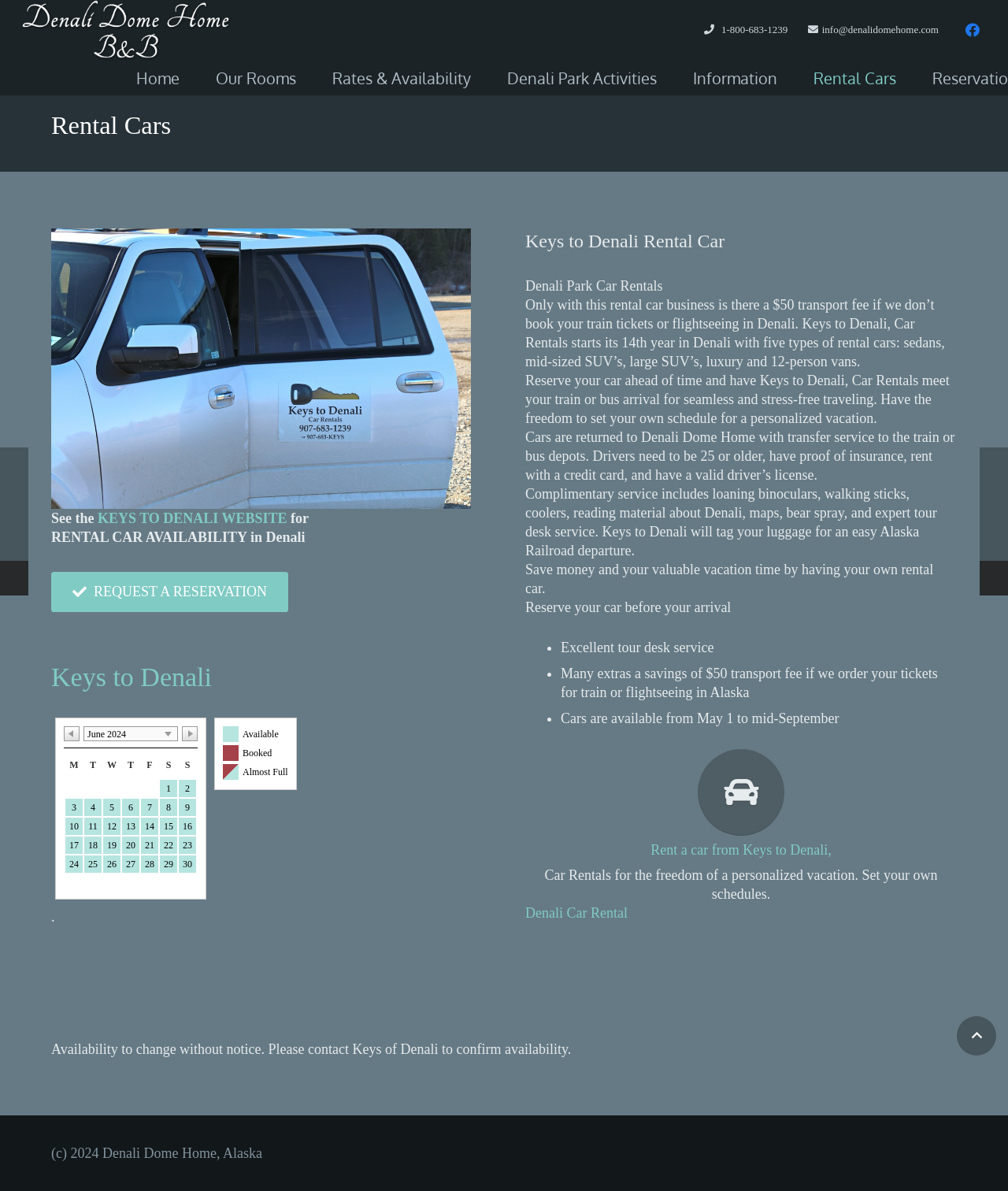Please identify the bounding box coordinates of the clickable area that will allow you to execute the instruction: "Click the 'REQUEST A RESERVATION' button".

[0.051, 0.48, 0.286, 0.514]